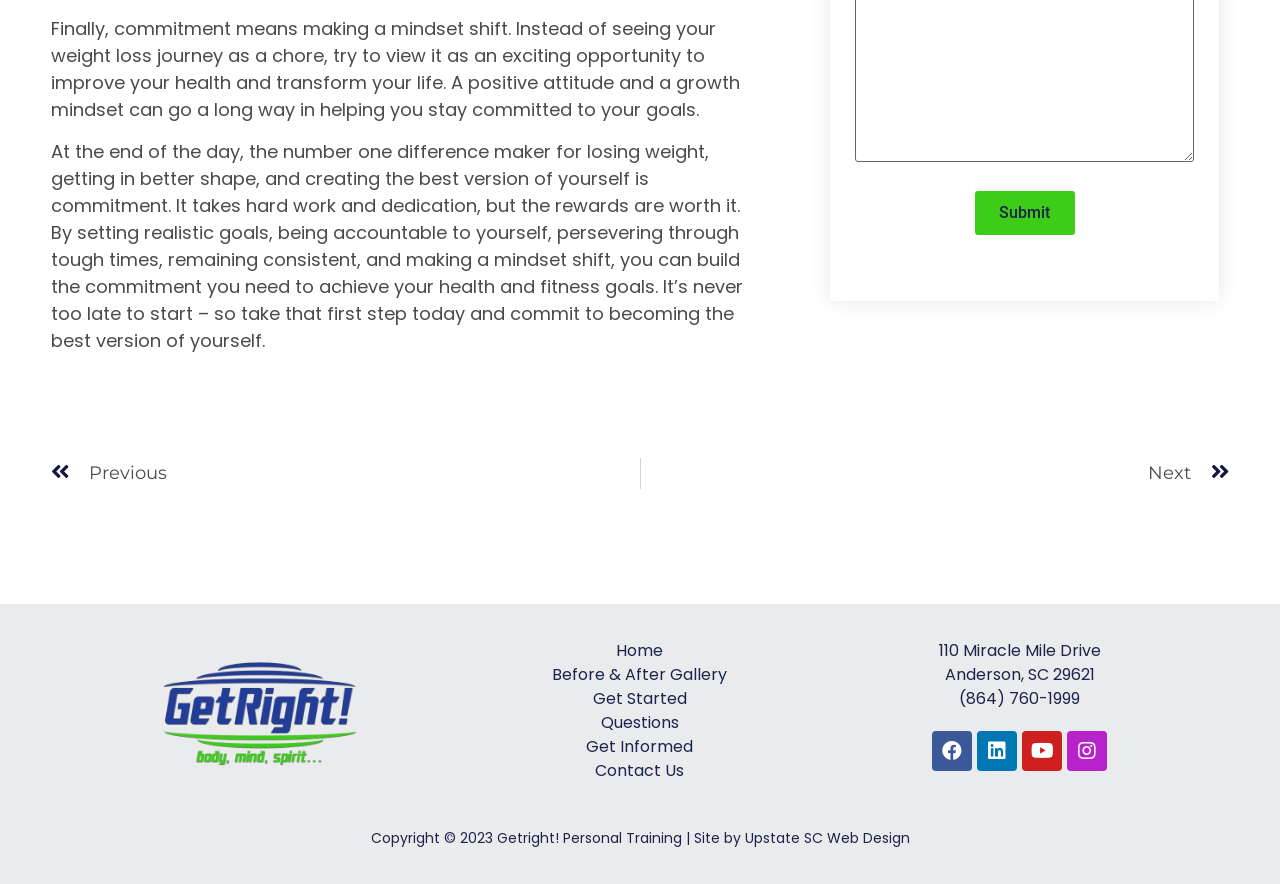Determine the bounding box coordinates of the region I should click to achieve the following instruction: "go to the previous page". Ensure the bounding box coordinates are four float numbers between 0 and 1, i.e., [left, top, right, bottom].

[0.04, 0.518, 0.5, 0.554]